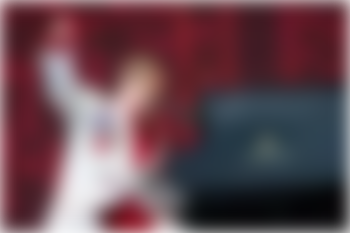What is Elton John's style described as?
Provide a well-explained and detailed answer to the question.

In this dynamic scene, he is dressed in a dazzling outfit, consistent with his flamboyant style, as he raises an arm in a spirited gesture, reflecting his energetic stage presence.